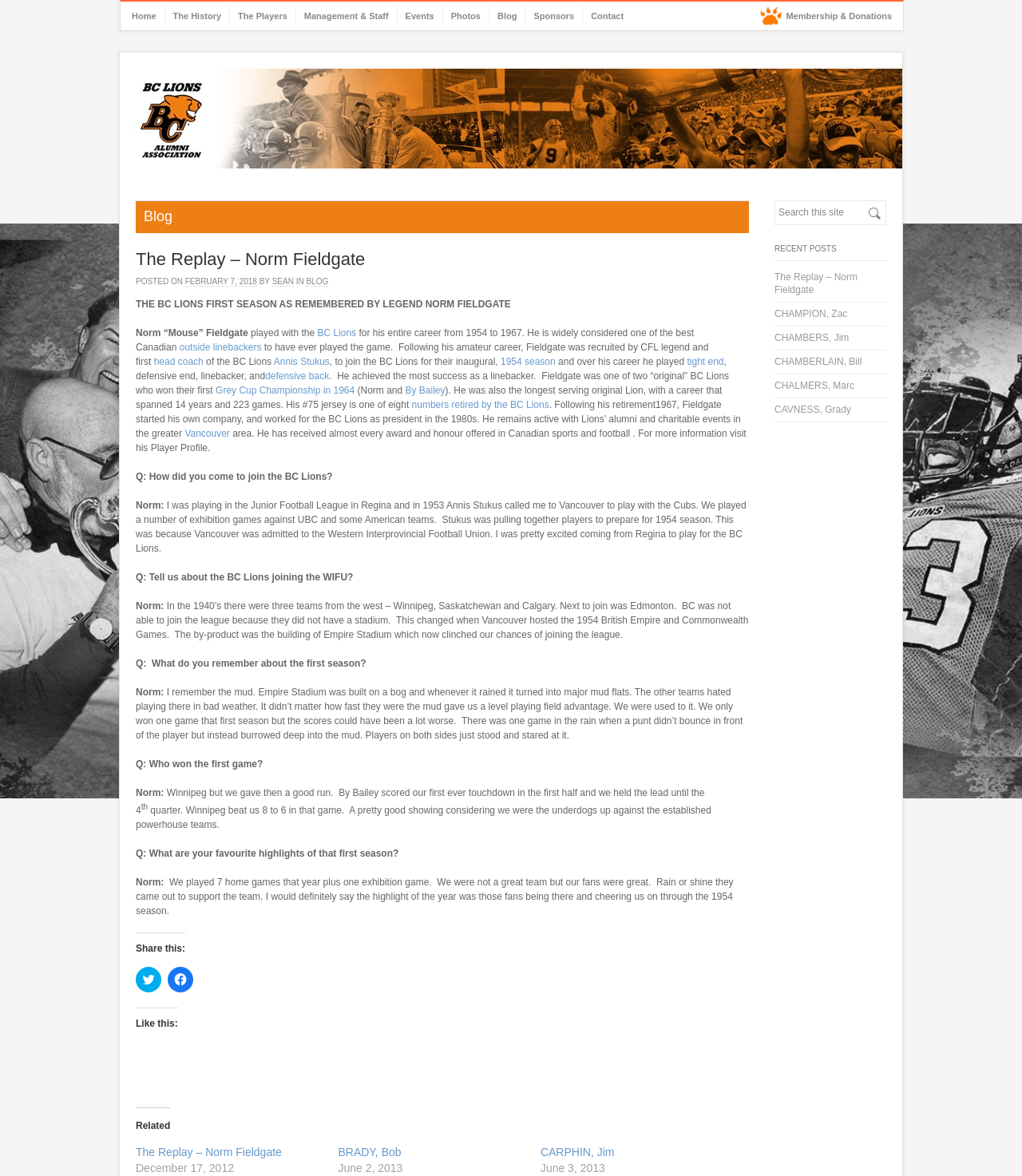Give a full account of the webpage's elements and their arrangement.

The webpage is about Norm "Mouse" Fieldgate, a legendary player of the BC Lions, a Canadian football team. At the top of the page, there is a navigation menu with links to different sections of the website, including "Home", "The History", "The Players", "Management & Staff", "Events", "Photos", "Blog", "Sponsors", "Contact", and "Membership & Donations".

Below the navigation menu, there is a heading that reads "BC Lions" and a link to the BC Lions website. Next to it, there is a heading that reads "Blog" and a subheading that reads "The Replay – Norm Fieldgate". 

The main content of the page is a biographical article about Norm Fieldgate, which includes his playing career, achievements, and post-retirement life. The article is divided into sections, each with a heading and a brief description. There are also quotes from Norm Fieldgate himself, answering questions about his experience playing for the BC Lions.

On the right side of the page, there is a section with links to share the article on social media platforms, such as Twitter and Facebook. Below it, there is a section with related articles, including "The Replay – Norm Fieldgate", "BRADY, Bob", and "CARPHIN, Jim". 

At the bottom of the page, there is a search bar where users can search for content on the website.